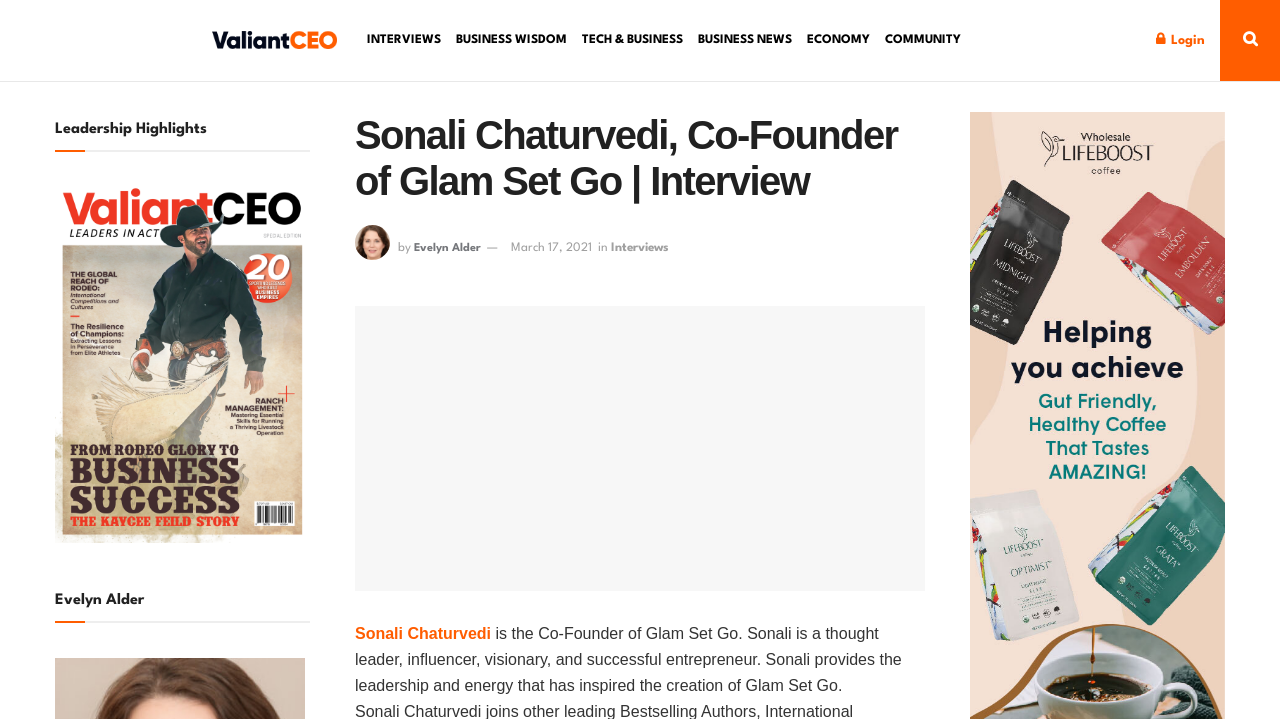Give a one-word or phrase response to the following question: Who is the Co-Founder of Glam Set Go?

Sonali Chaturvedi